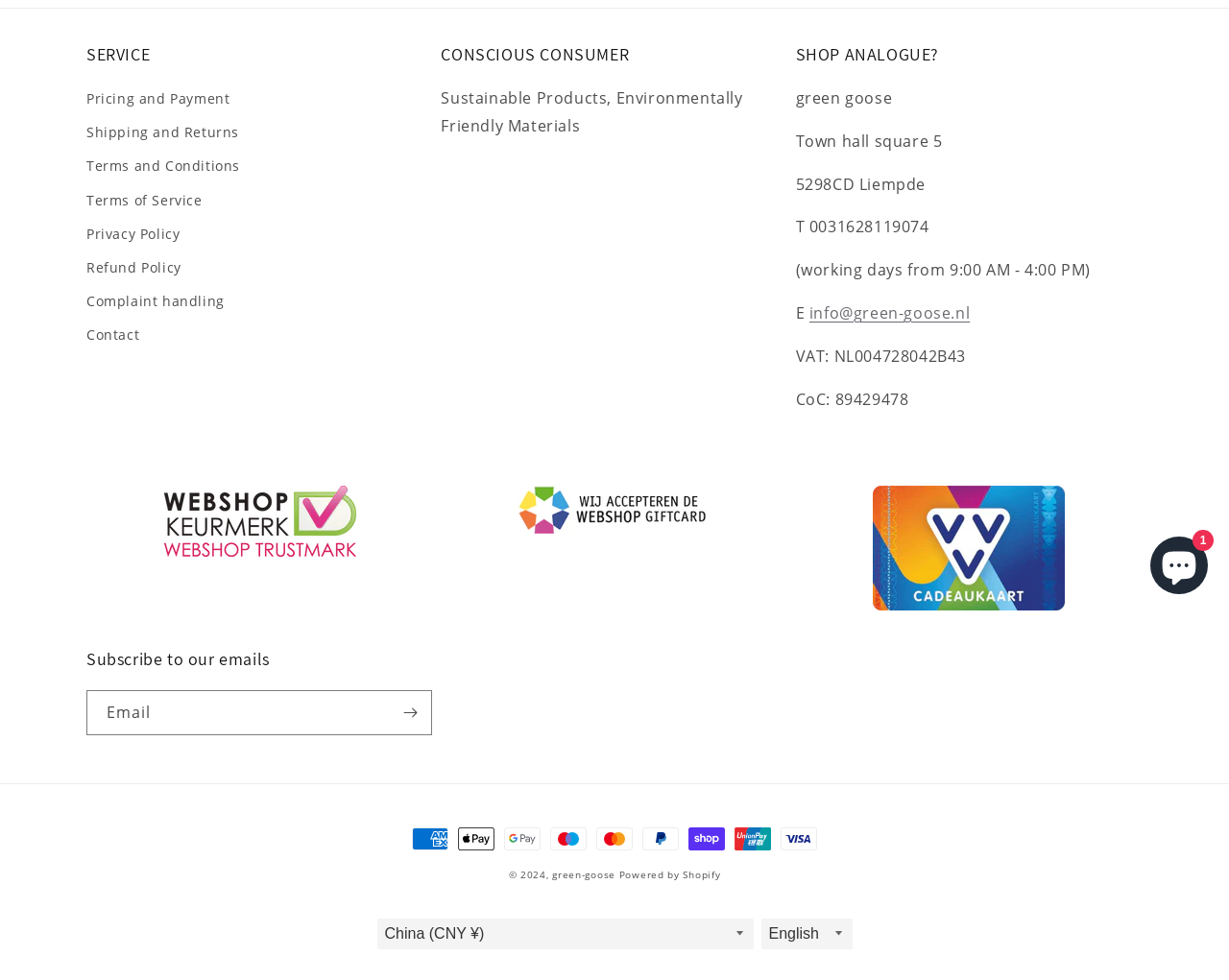For the following element description, predict the bounding box coordinates in the format (top-left x, top-left y, bottom-right x, bottom-right y). All values should be floating point numbers between 0 and 1. Description: Privacy Policy

[0.07, 0.221, 0.146, 0.256]